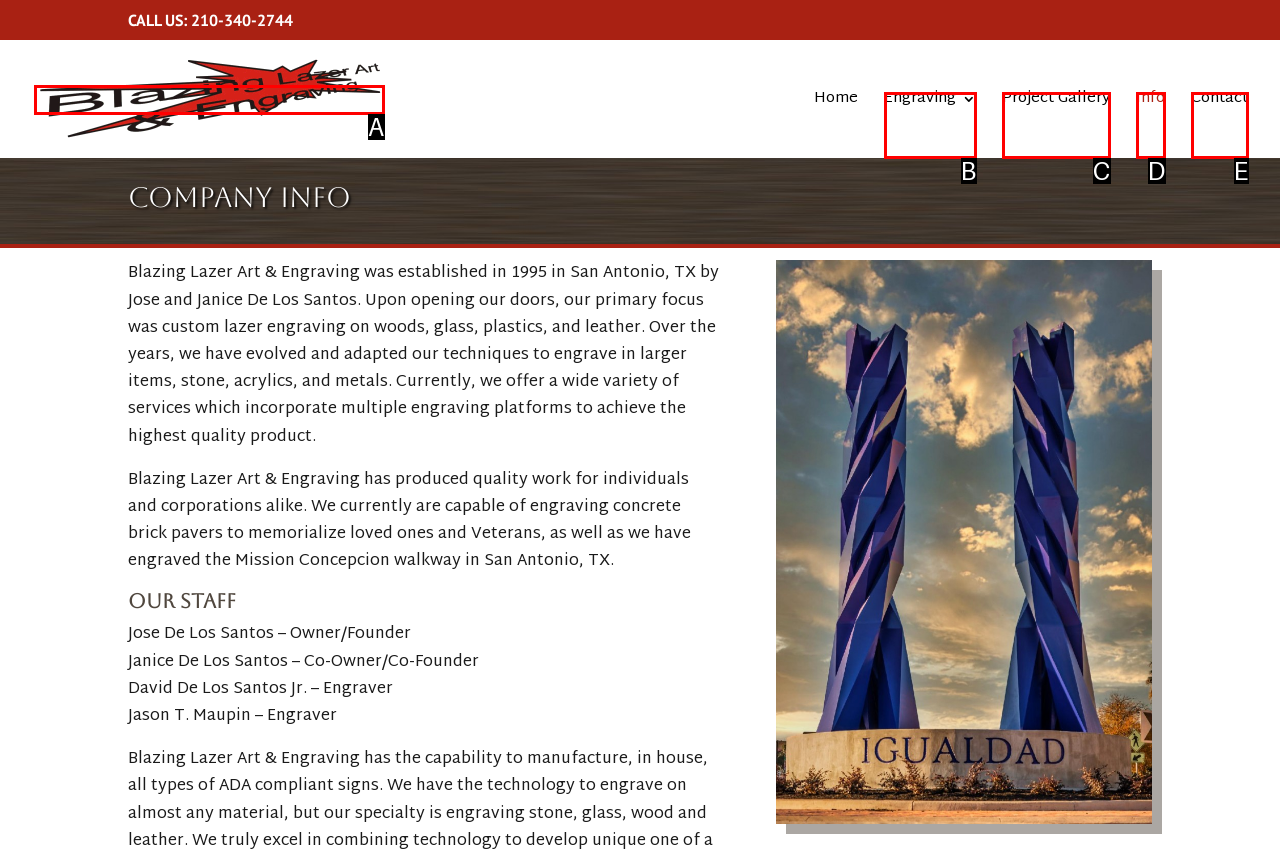Match the description: alt="Blazing Lazer Art and Engraving" to the correct HTML element. Provide the letter of your choice from the given options.

A